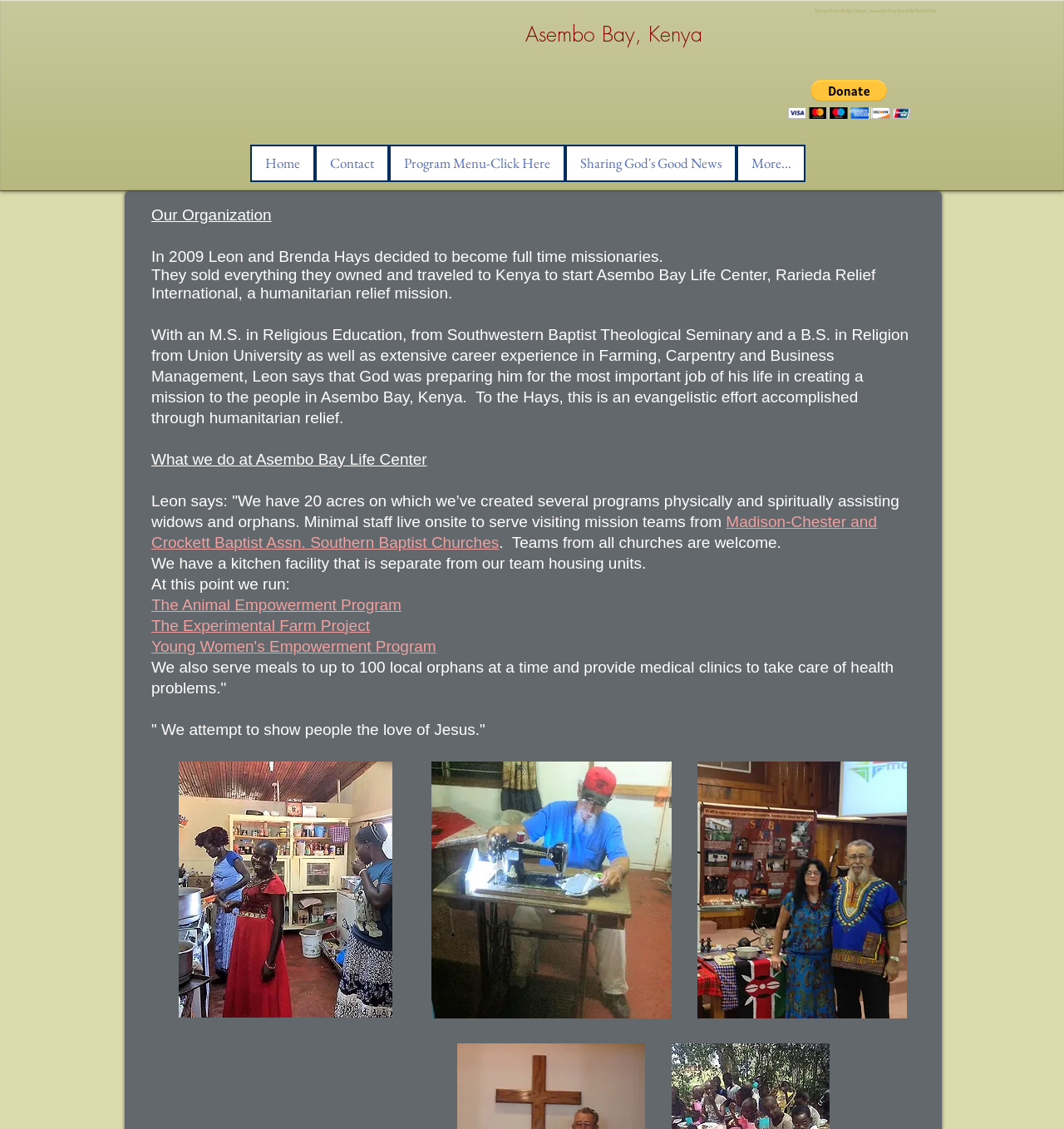Can you give a comprehensive explanation to the question given the content of the image?
What is one of the programs they run?

One of the programs run by the organization is the Animal Empowerment Program, which is mentioned in the link 'The Animal Empowerment Program'. This program is likely focused on empowering individuals or communities through animal-related initiatives, but the exact details are not specified.